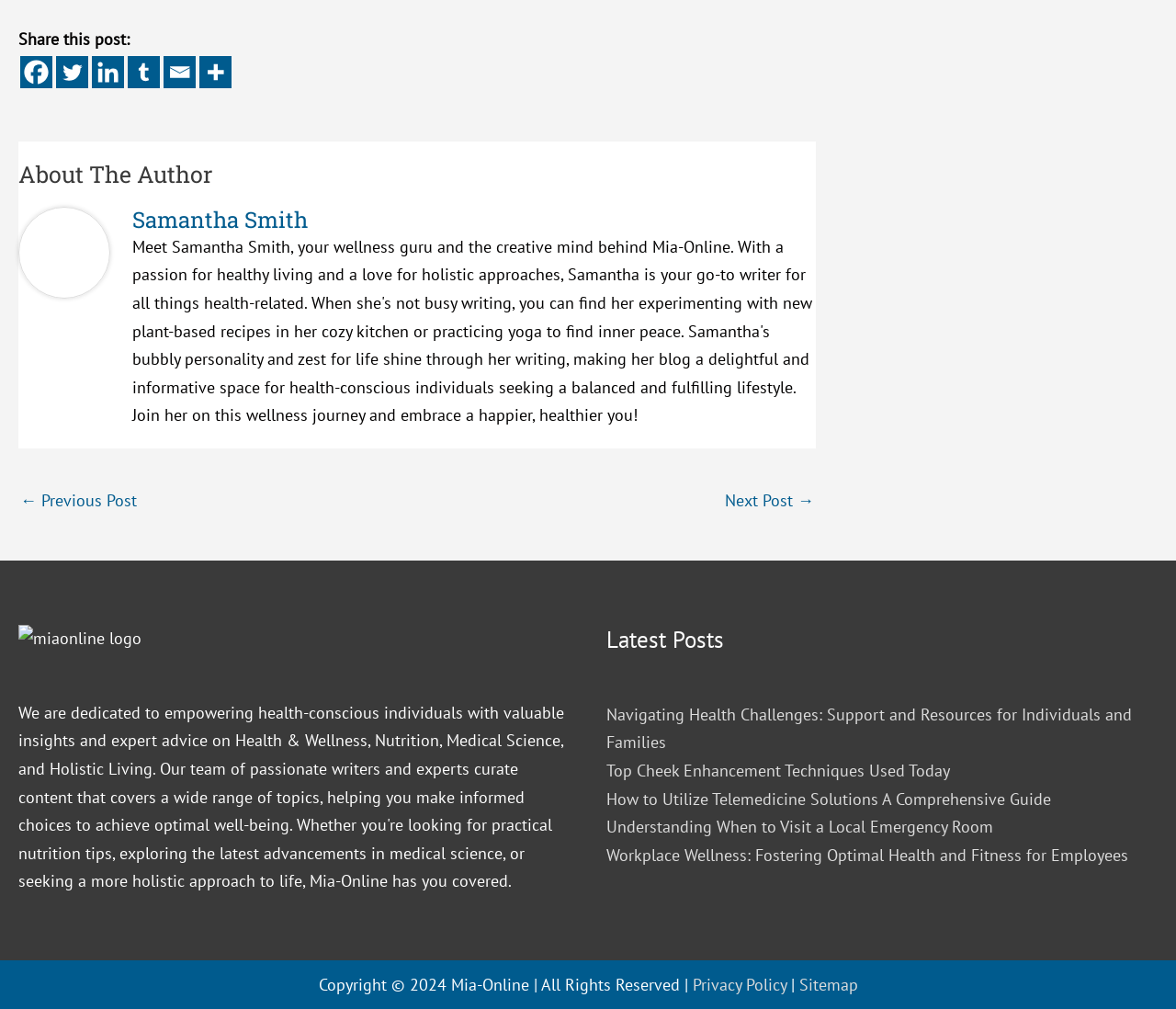What is the topic of the first latest post?
Look at the webpage screenshot and answer the question with a detailed explanation.

The first latest post is titled 'Navigating Health Challenges: Support and Resources for Individuals and Families', which suggests that the topic is related to health challenges.